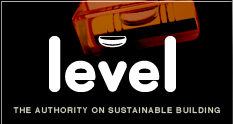Generate an in-depth description of the image.

The image features the logo of "Level," which is presented prominently in bold white typography against a dark background. The word "level" is stylized in lowercase, emphasizing a modern and approachable aesthetic. Below the main logo, there is a tagline that reads "THE AUTHORITY ON SUSTAINABLE BUILDING," reinforcing the organization’s focus on sustainable construction practices. Accompanying the text is an abstract icon that suggests stability and precision, likely inspired by building tools, which aligns with the brand's commitment to authority in the building industry. This visual representation effectively communicates Level’s mission and expertise in promoting sustainable building solutions.